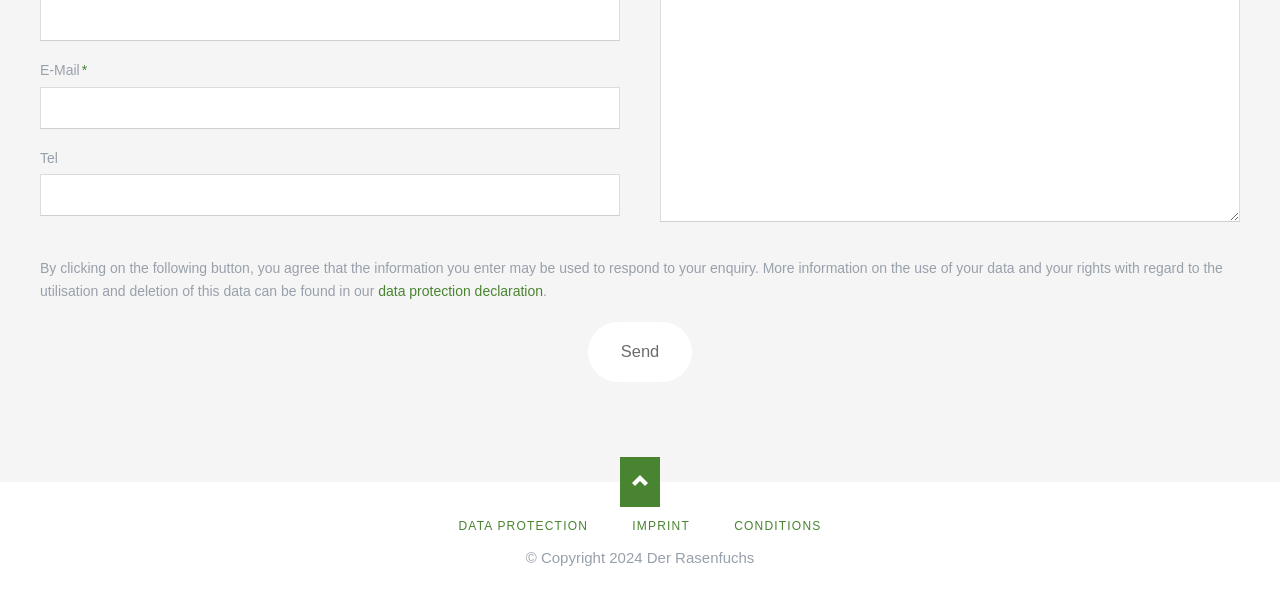Locate the bounding box coordinates of the clickable region to complete the following instruction: "Enter email address."

[0.031, 0.142, 0.484, 0.211]